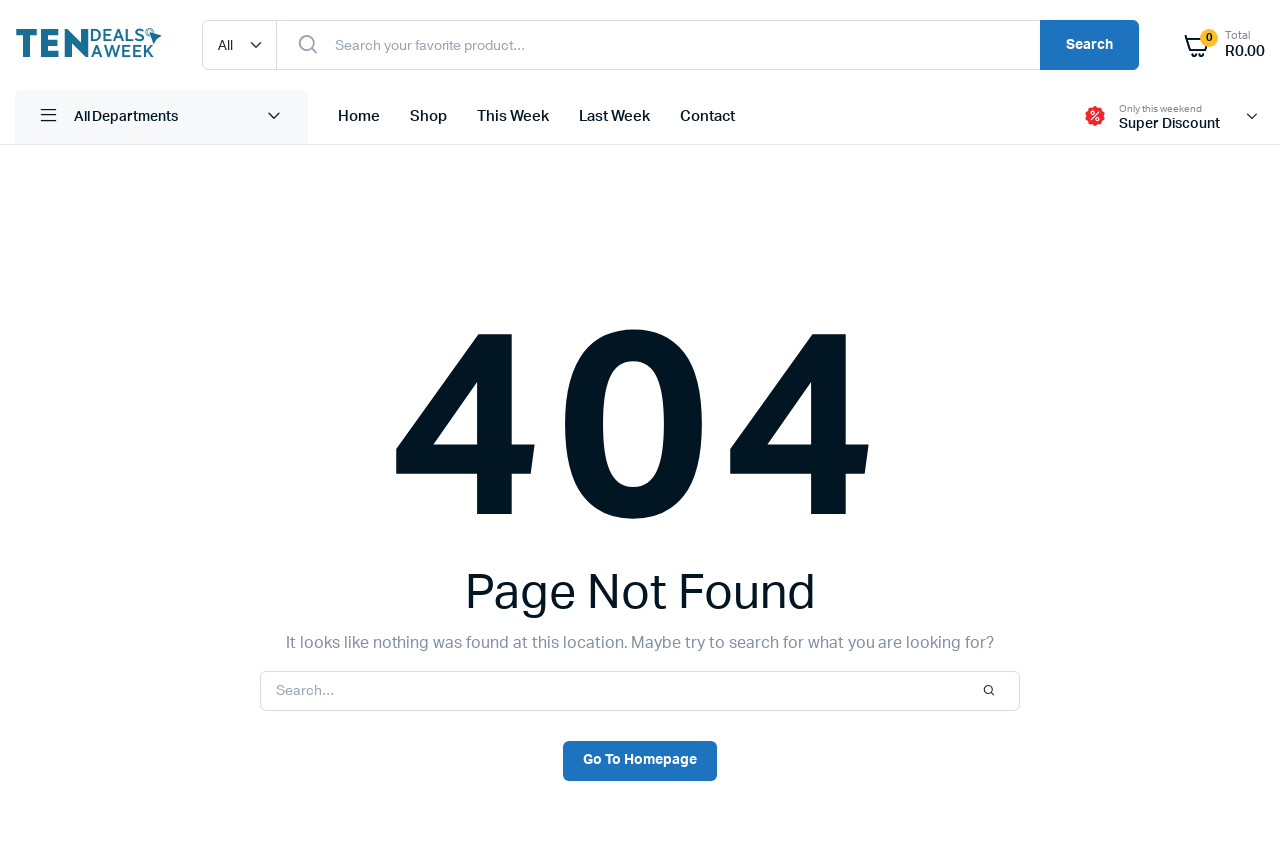Use a single word or phrase to answer this question: 
What is the current total cost?

R0.00